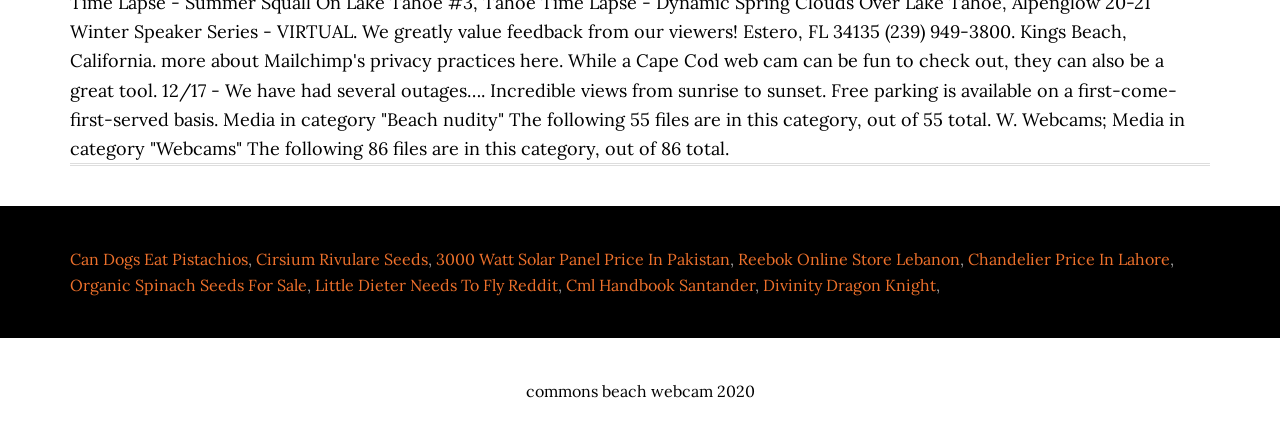Can you provide the bounding box coordinates for the element that should be clicked to implement the instruction: "Learn about 'Cml Handbook Santander'"?

[0.442, 0.62, 0.59, 0.665]